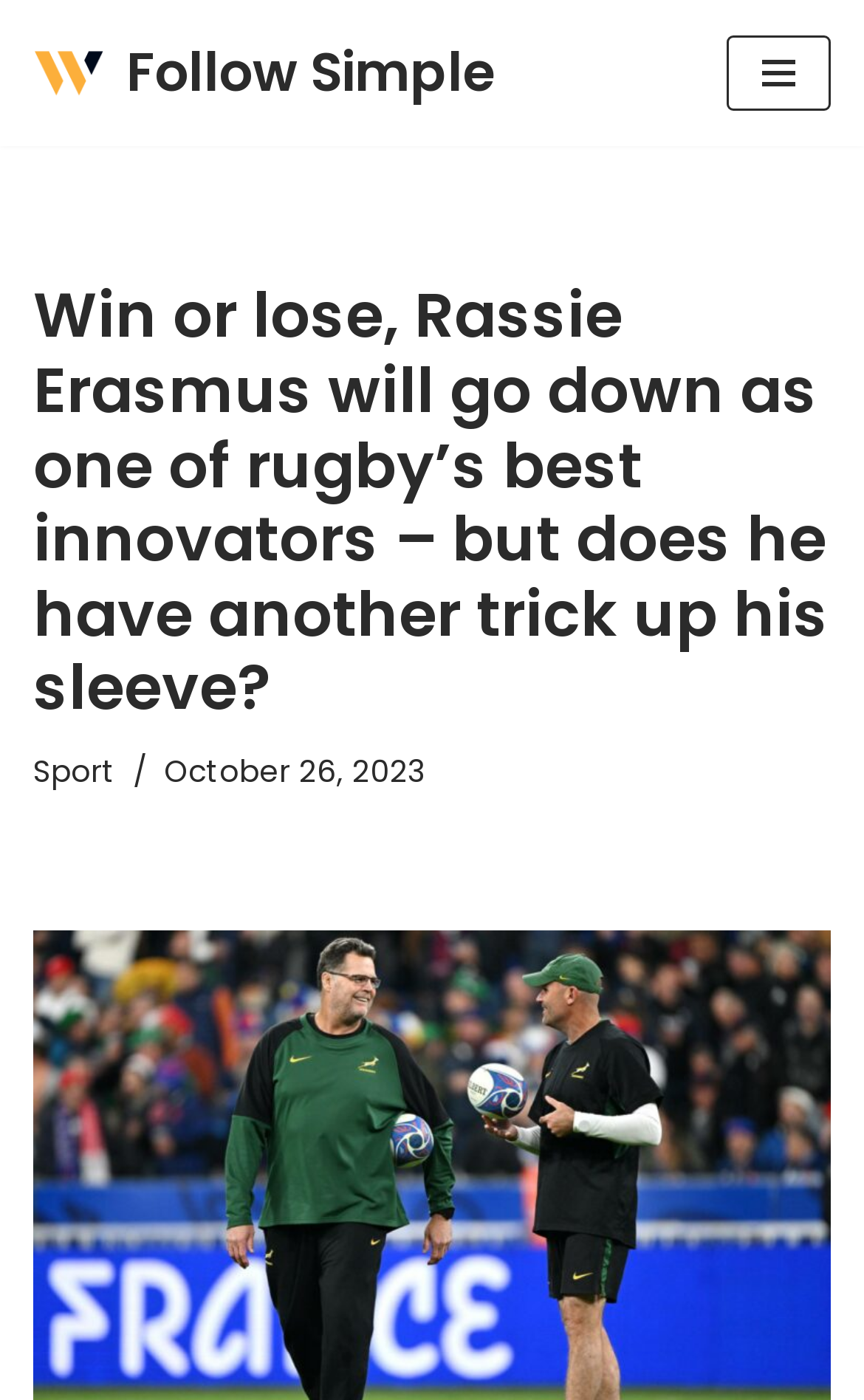Identify the bounding box of the UI element described as follows: "Skip to content". Provide the coordinates as four float numbers in the range of 0 to 1 [left, top, right, bottom].

[0.0, 0.051, 0.077, 0.082]